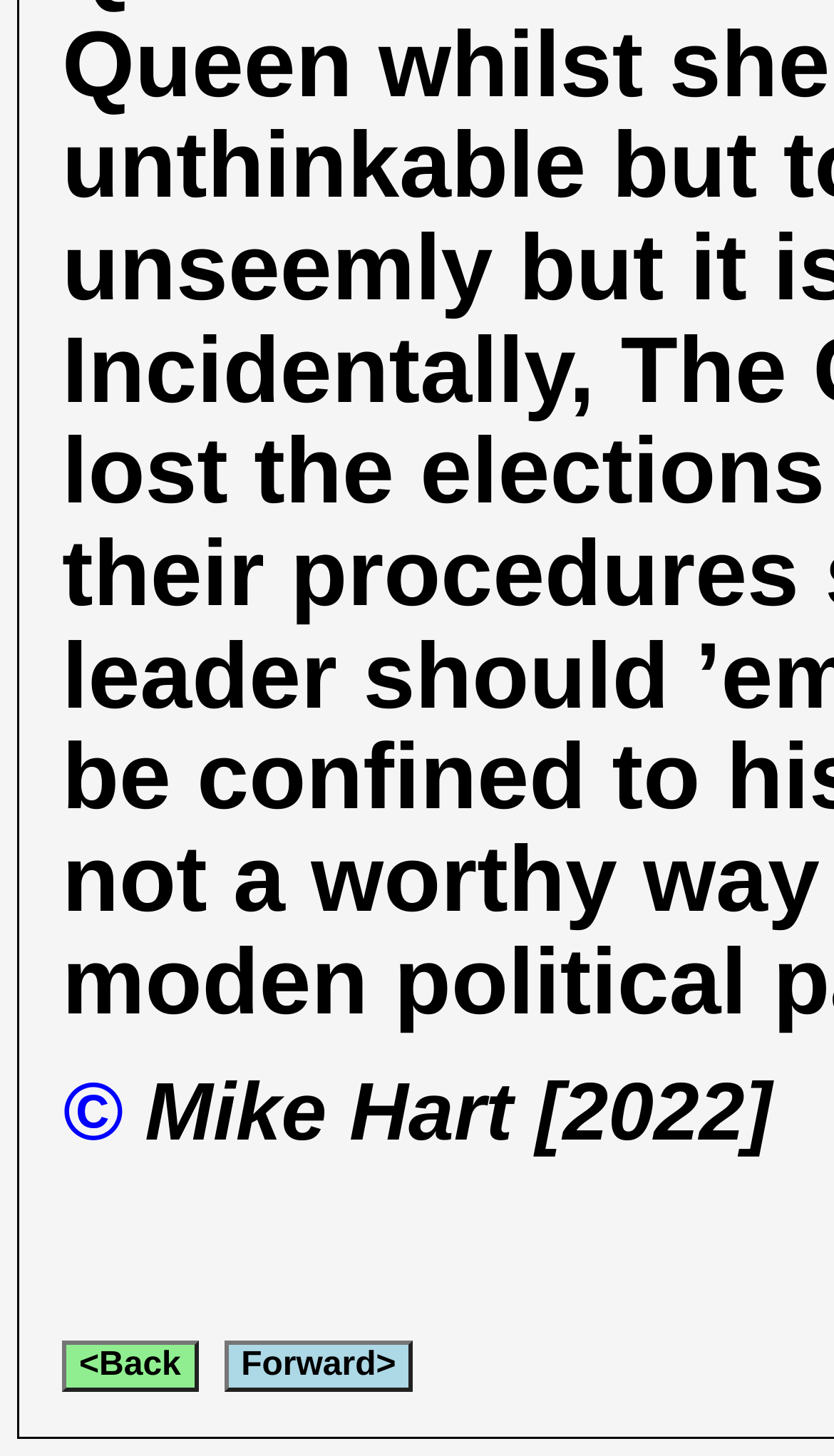Using the provided element description "©", determine the bounding box coordinates of the UI element.

[0.074, 0.733, 0.147, 0.796]